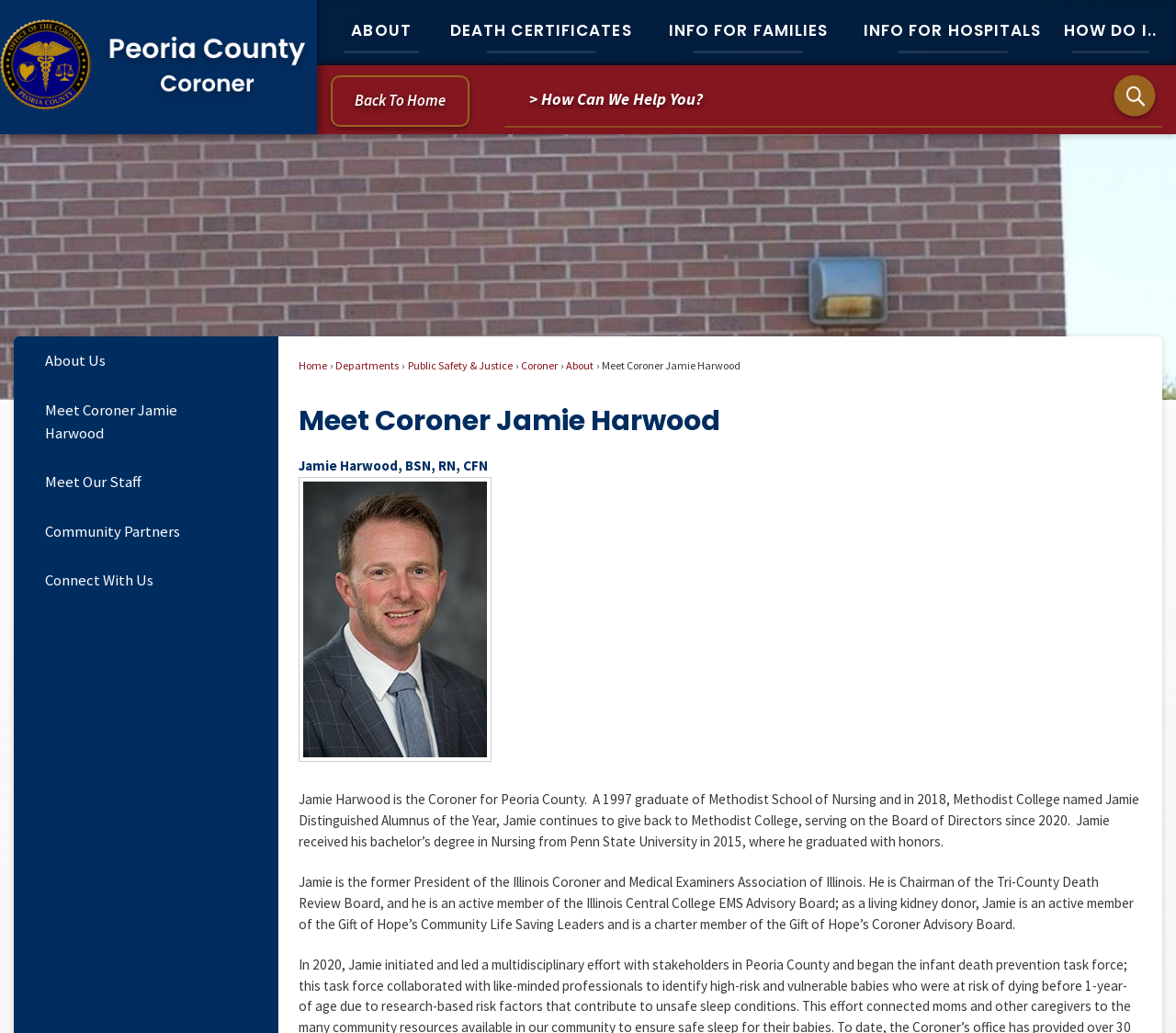Find the bounding box coordinates for the element that must be clicked to complete the instruction: "Search for something". The coordinates should be four float numbers between 0 and 1, indicated as [left, top, right, bottom].

[0.429, 0.071, 0.988, 0.127]